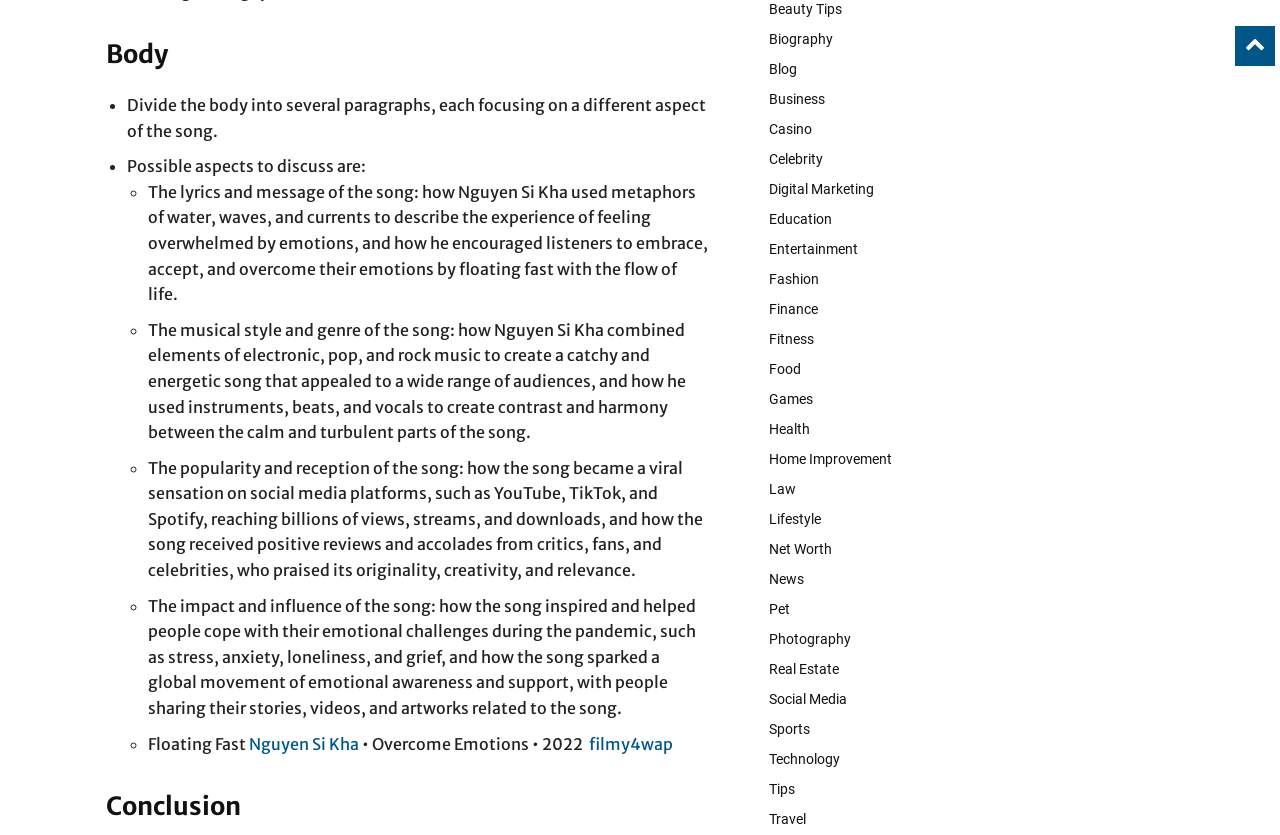How many links are present in the webpage's footer?
Please give a detailed and elaborate answer to the question based on the image.

The webpage's footer contains 20 links to various categories such as Biography, Blog, Business, Casino, and so on.